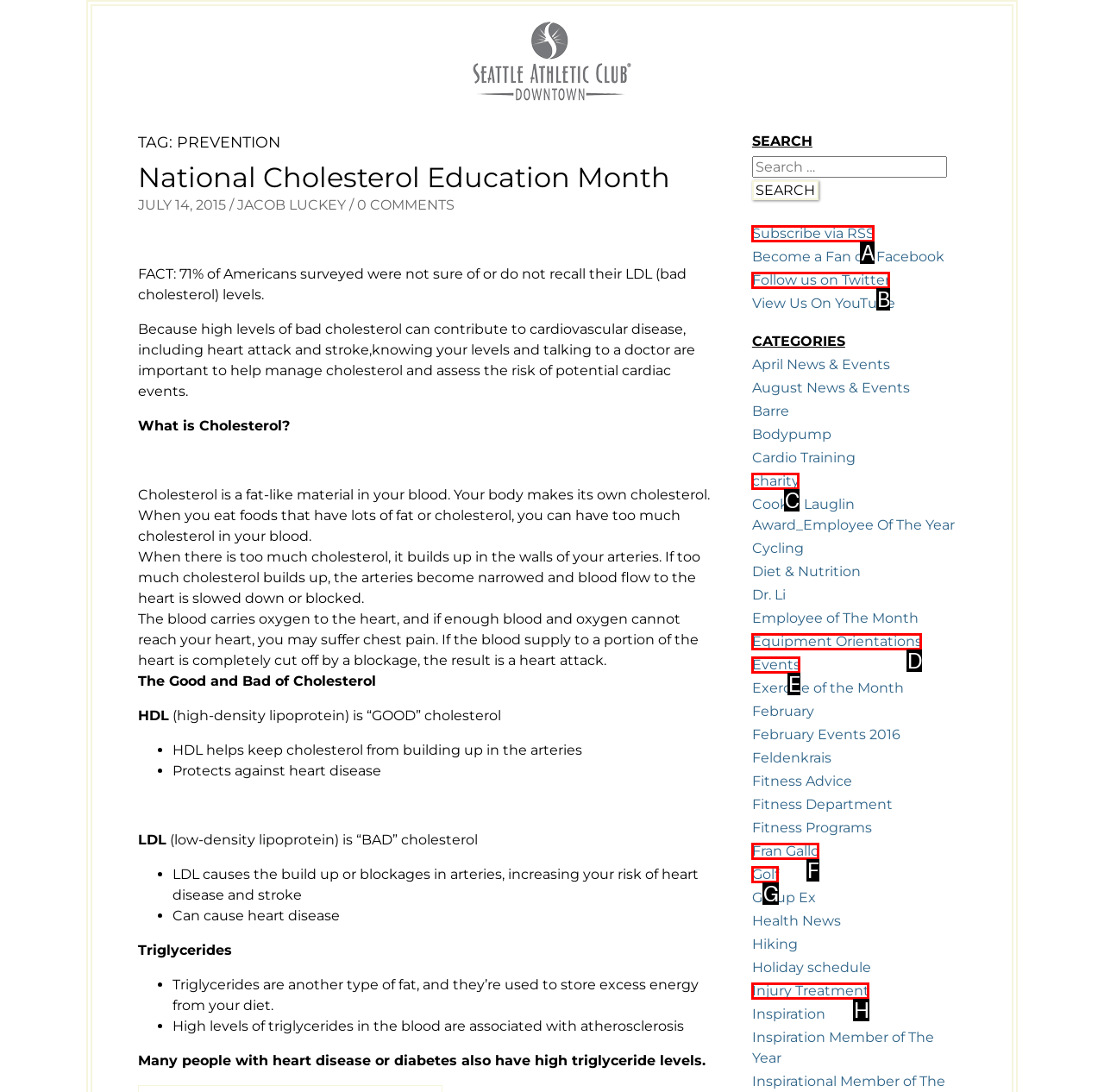Choose the option that best matches the element: Subscribe via RSS
Respond with the letter of the correct option.

A